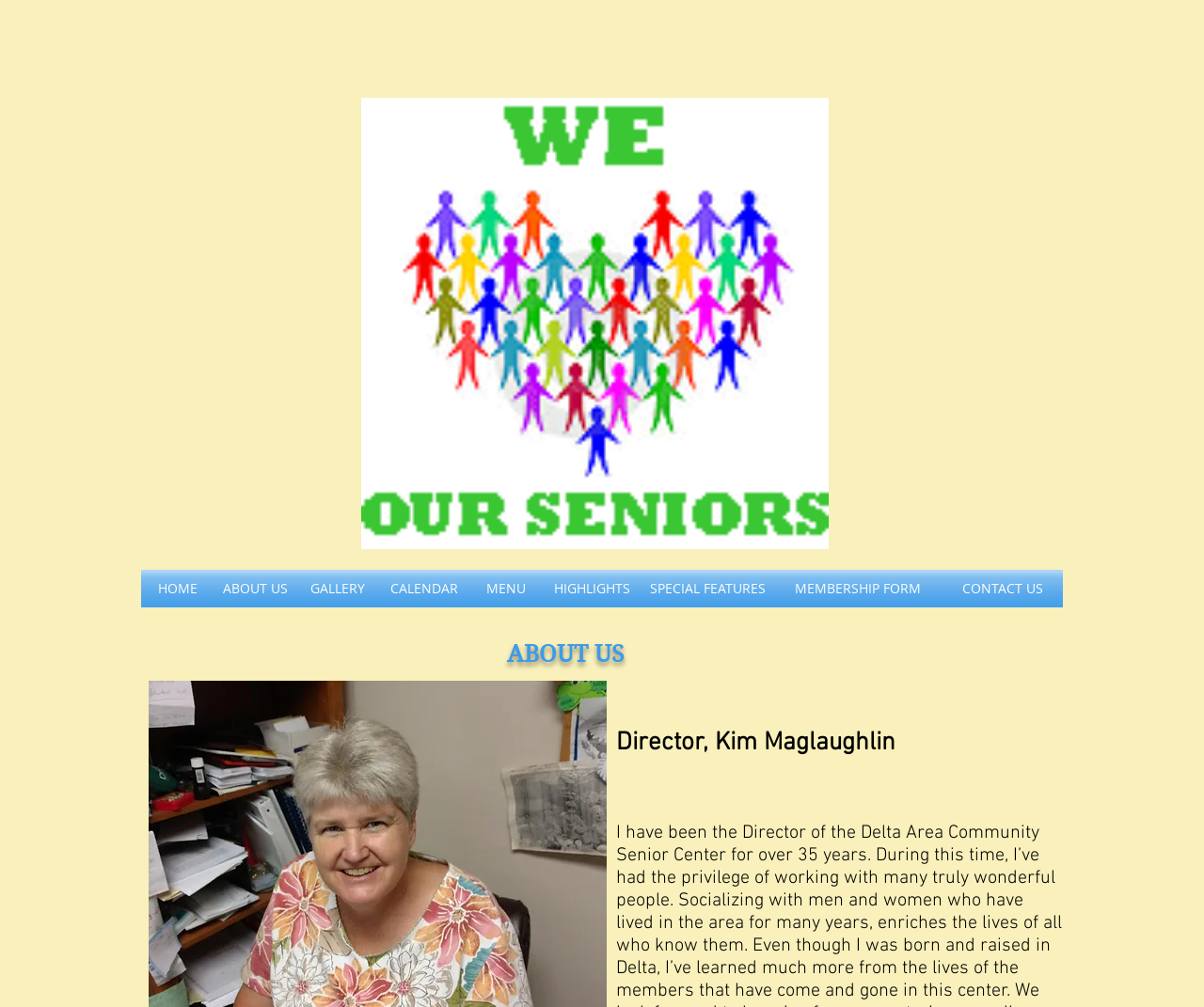Please identify the bounding box coordinates of the clickable region that I should interact with to perform the following instruction: "view membership form". The coordinates should be expressed as four float numbers between 0 and 1, i.e., [left, top, right, bottom].

[0.642, 0.566, 0.782, 0.603]